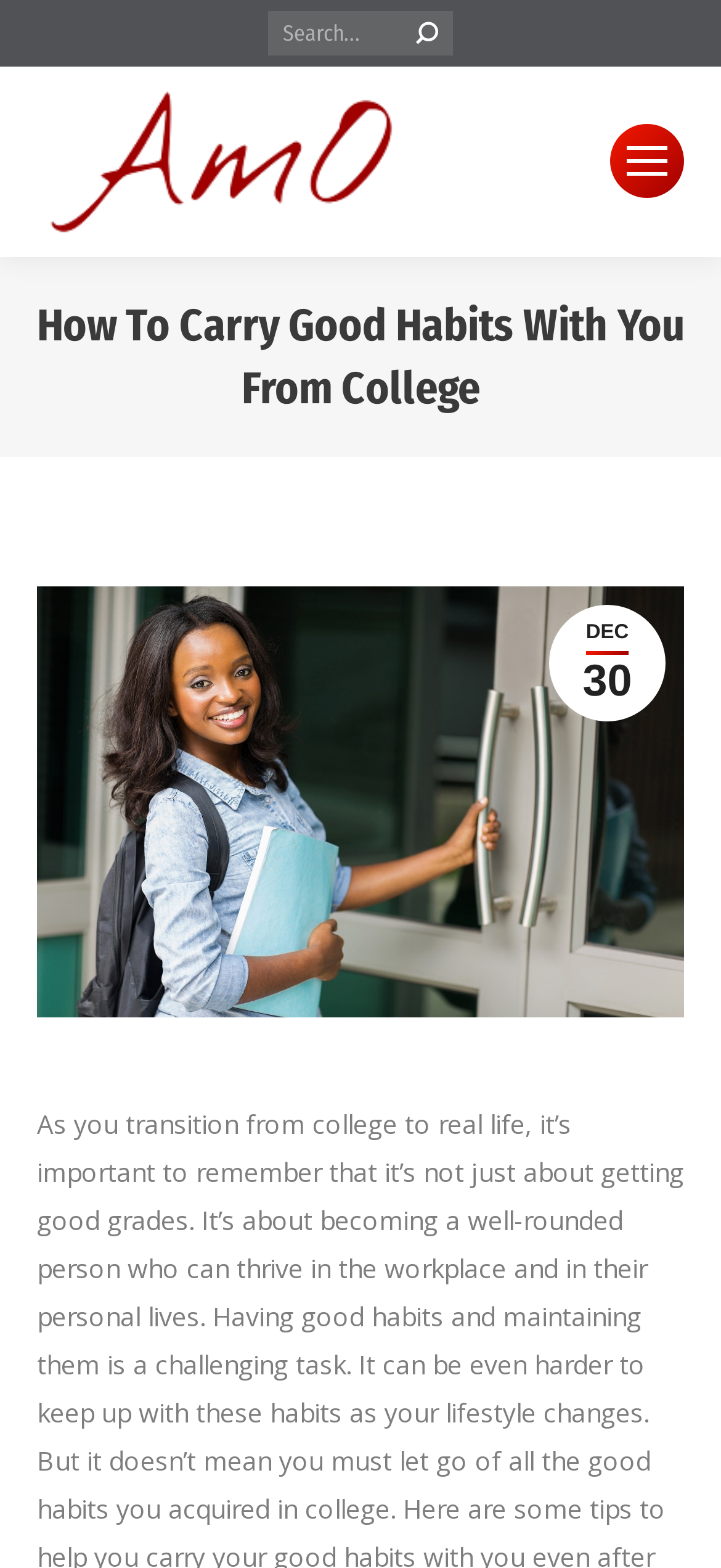Provide a brief response in the form of a single word or phrase:
What is the purpose of the search bar?

To search the website